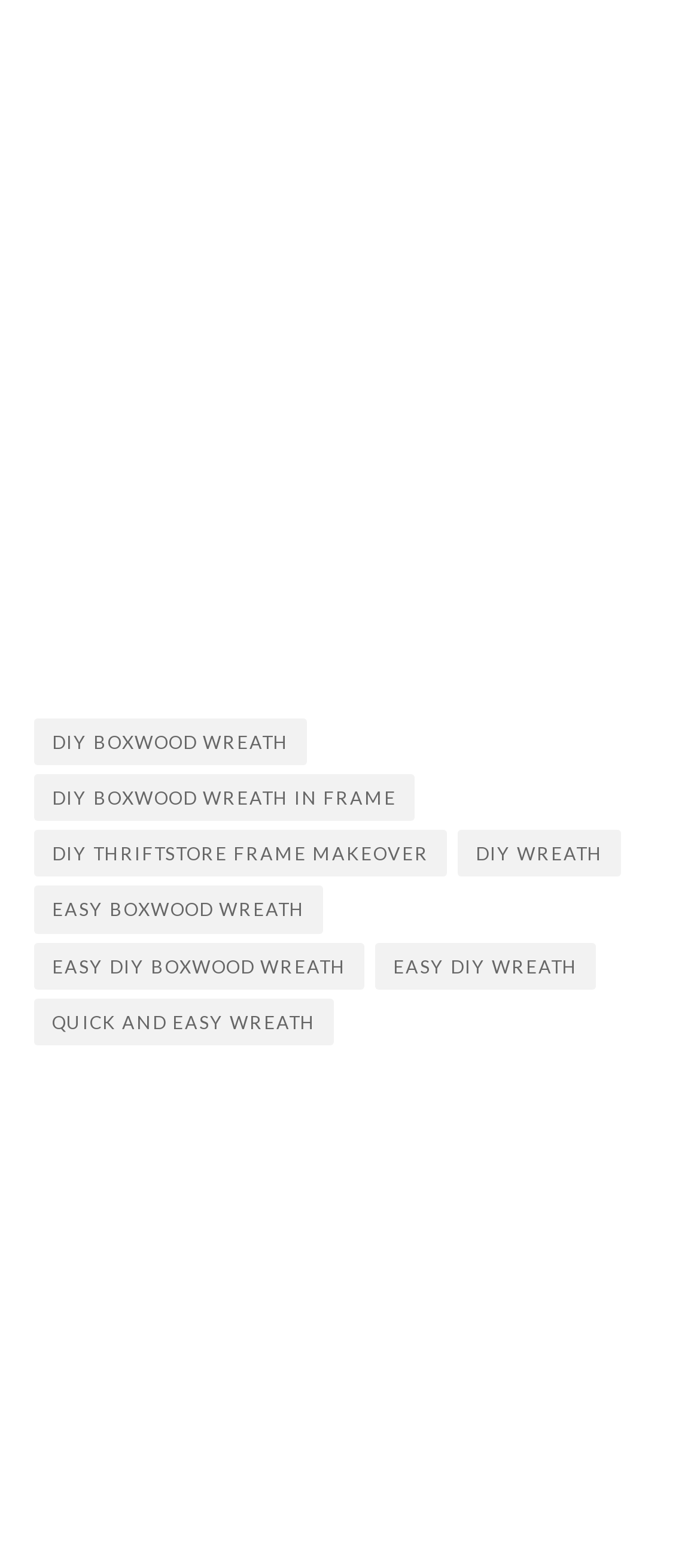Locate the bounding box coordinates of the clickable area needed to fulfill the instruction: "explore EASY BOXWOOD WREATH".

[0.049, 0.565, 0.462, 0.595]